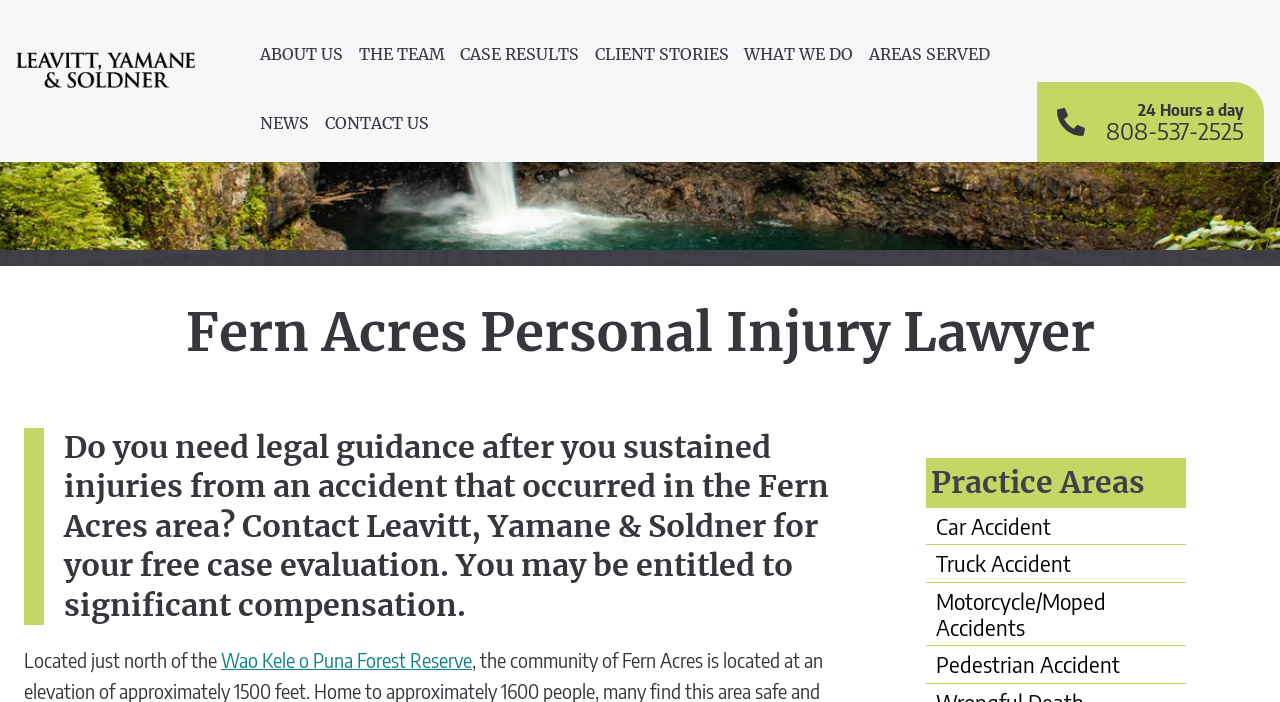Please identify the bounding box coordinates of the element on the webpage that should be clicked to follow this instruction: "Contact Leavitt, Yamane & Soldner". The bounding box coordinates should be given as four float numbers between 0 and 1, formatted as [left, top, right, bottom].

[0.249, 0.132, 0.339, 0.23]